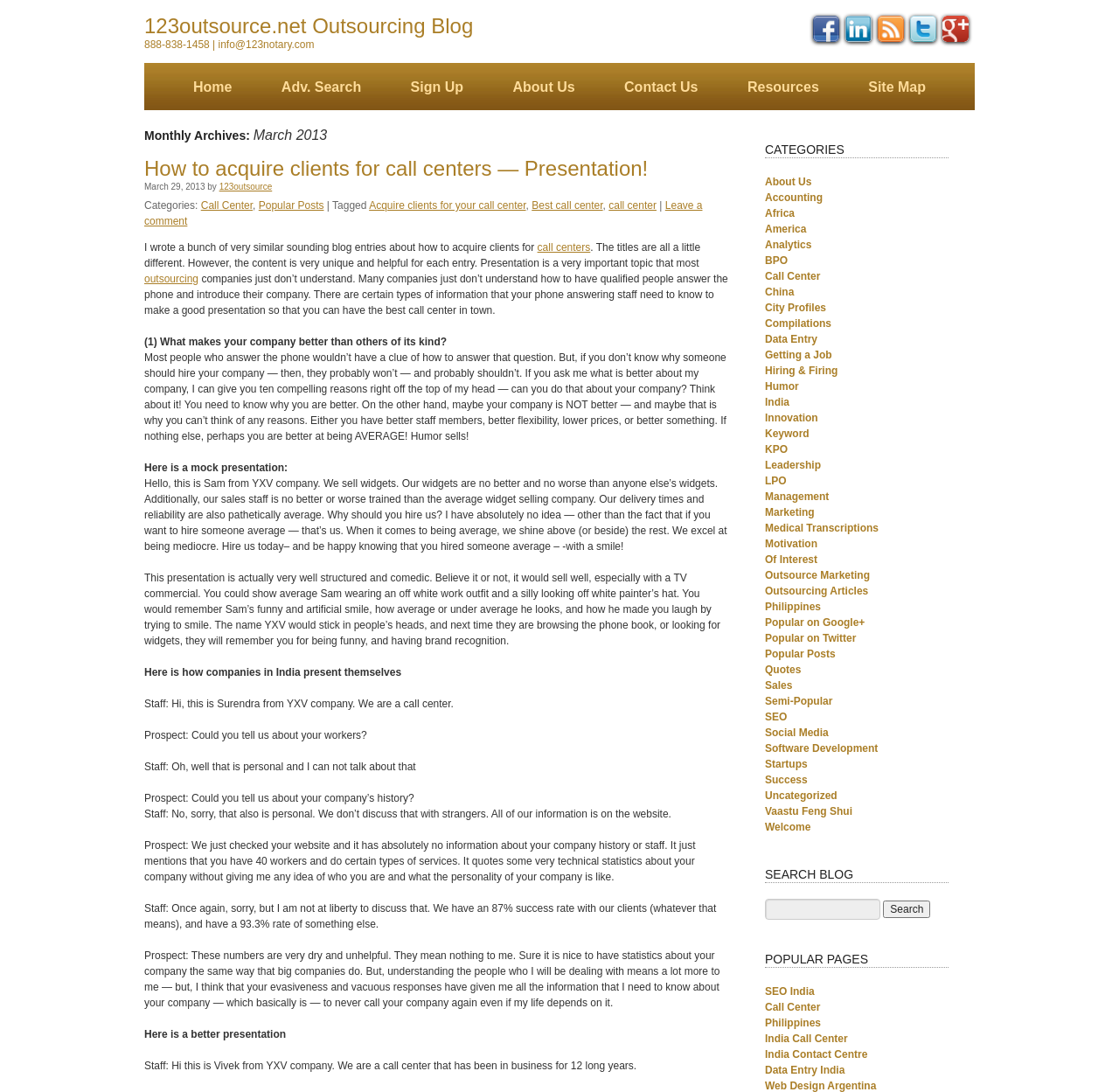Locate the bounding box coordinates of the segment that needs to be clicked to meet this instruction: "Click on the 'How to acquire clients for call centers — Presentation!' link".

[0.129, 0.143, 0.579, 0.165]